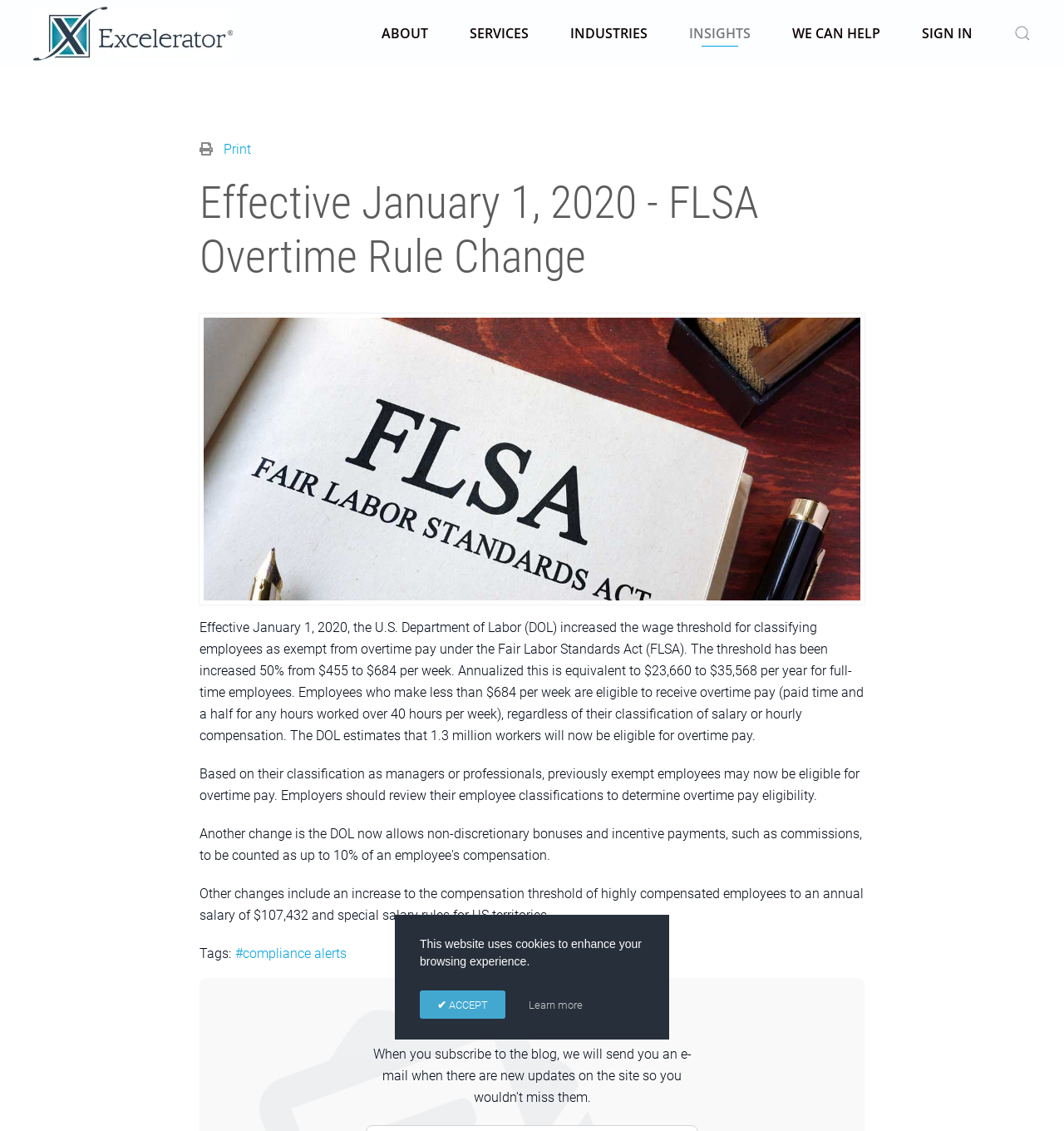Extract the main title from the webpage and generate its text.

Effective January 1, 2020 - FLSA Overtime Rule Change